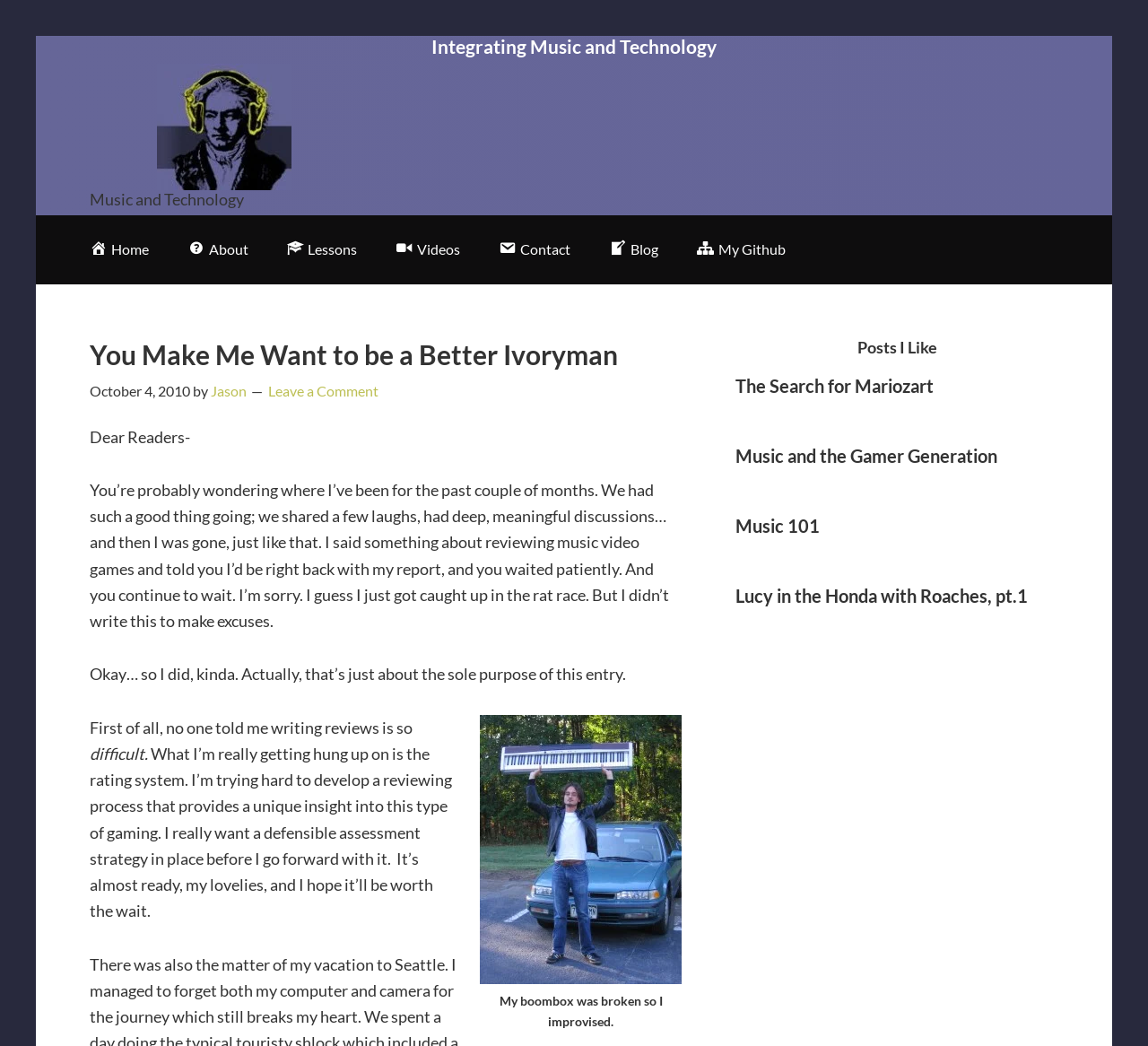Can you provide the bounding box coordinates for the element that should be clicked to implement the instruction: "Check out the 'Posts I Like' section"?

[0.641, 0.323, 0.922, 0.341]